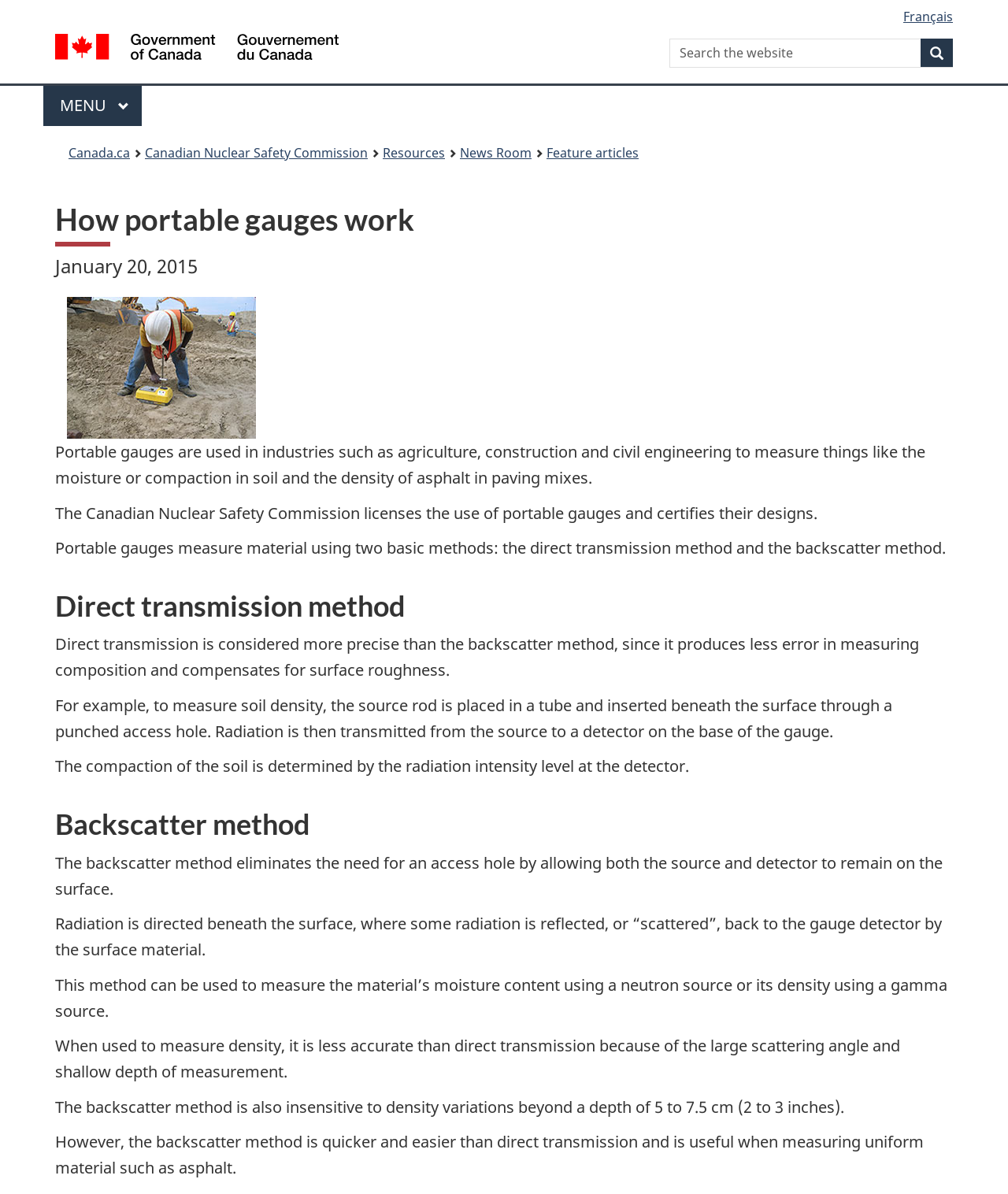What is the purpose of portable gauges?
Answer the question using a single word or phrase, according to the image.

Measure material properties